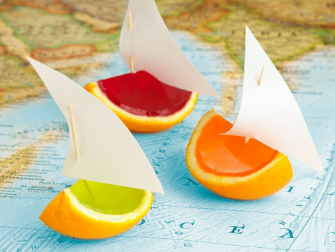Utilize the details in the image to thoroughly answer the following question: What is the purpose of this dessert idea?

This creative dessert idea is perfect for children's parties, offering a fun and healthy twist on traditional sweets, encouraging children to engage with their food in a delightful way.